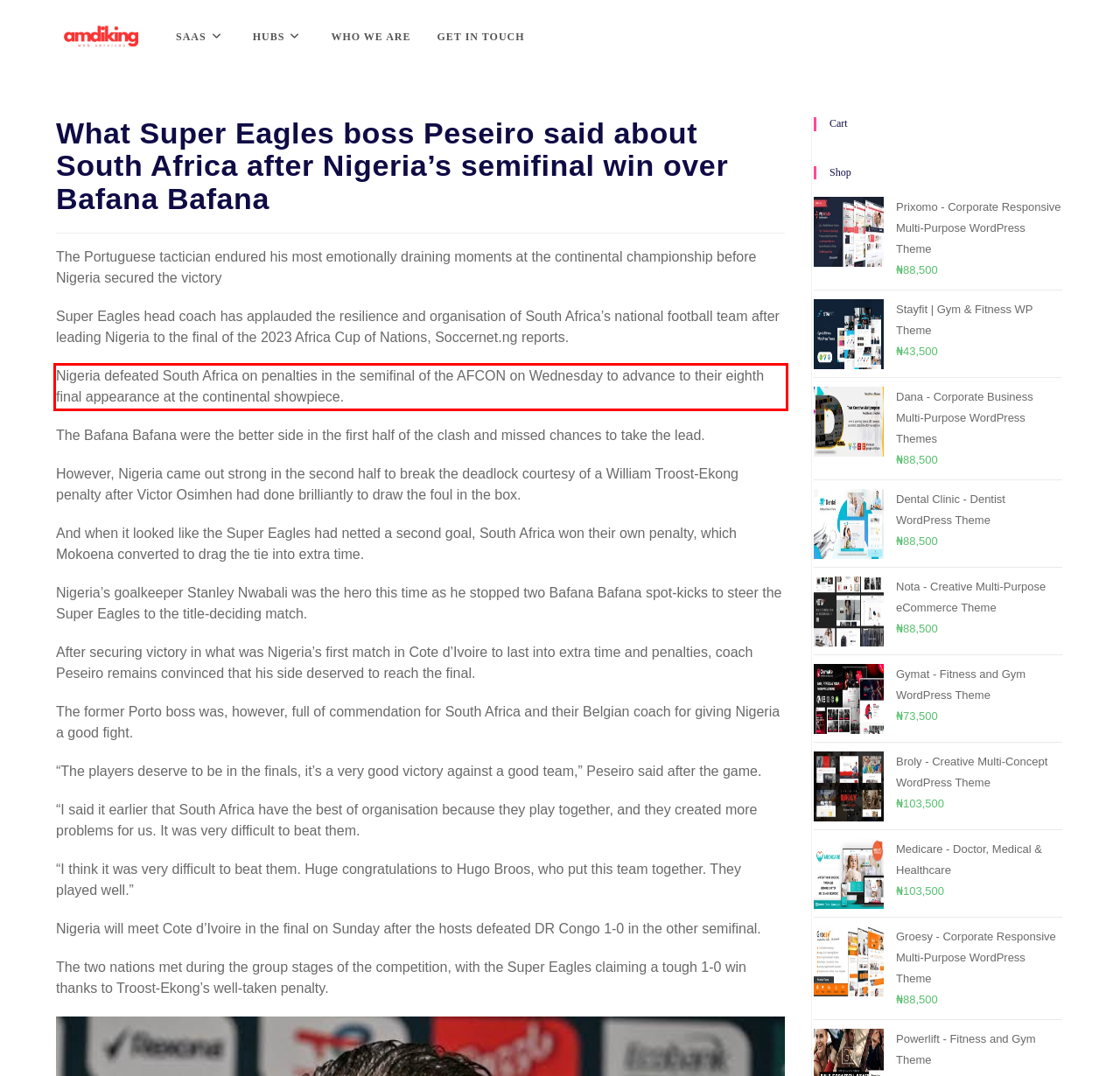Please perform OCR on the text within the red rectangle in the webpage screenshot and return the text content.

Nigeria defeated South Africa on penalties in the semifinal of the AFCON on Wednesday to advance to their eighth final appearance at the continental showpiece.